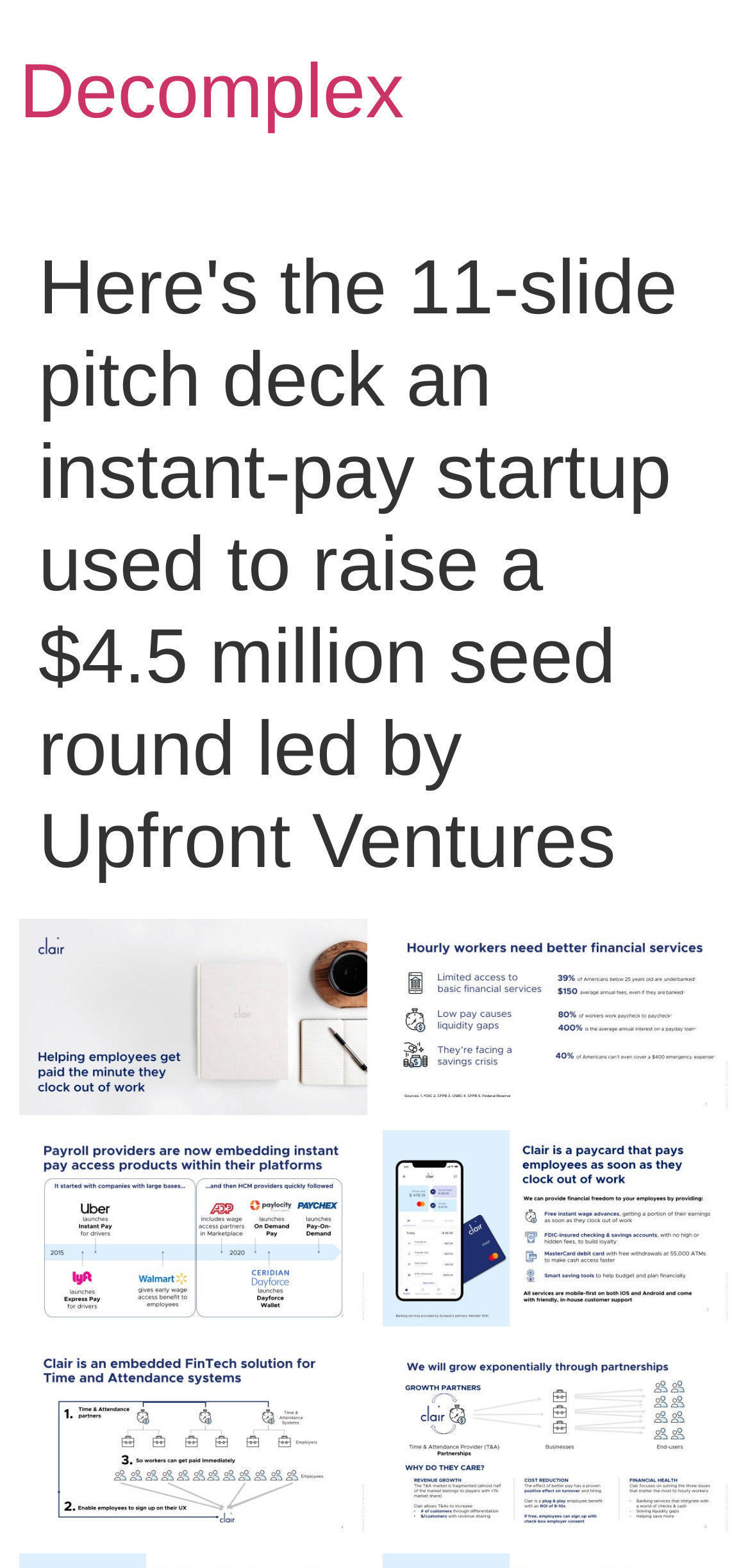Provide a thorough description of this webpage.

The webpage appears to be an article or a blog post about a startup's pitch deck that raised a $4.5 million seed round led by Upfront Ventures. At the top, there is a heading that reads "Decomplex" which is also a link. Below this heading, there is a larger header that spans almost the entire width of the page, containing the title of the article, "Here's the 11-slide pitch deck an instant-pay startup used to raise a $4.5 million seed round led by Upfront Ventures".

The main content of the page is divided into two columns, with four figures or images on each side, arranged vertically. The figures are evenly spaced and take up a significant portion of the page, suggesting that they are likely slides from the pitch deck being discussed. The images on the left side of the page are aligned with the heading and header, while the images on the right side are aligned with each other.